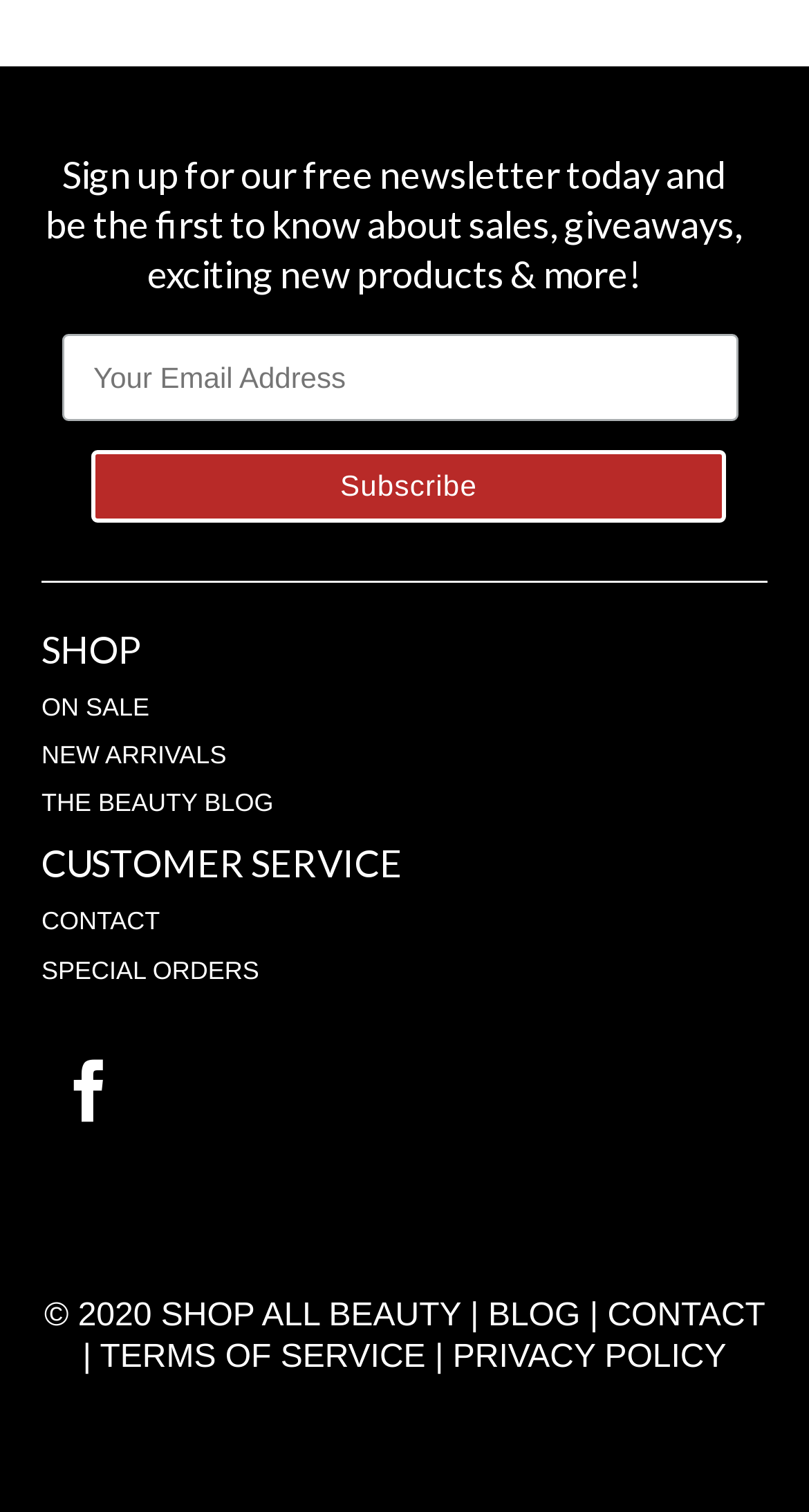Determine the bounding box coordinates of the clickable area required to perform the following instruction: "Subscribe to the newsletter". The coordinates should be represented as four float numbers between 0 and 1: [left, top, right, bottom].

[0.113, 0.297, 0.897, 0.345]